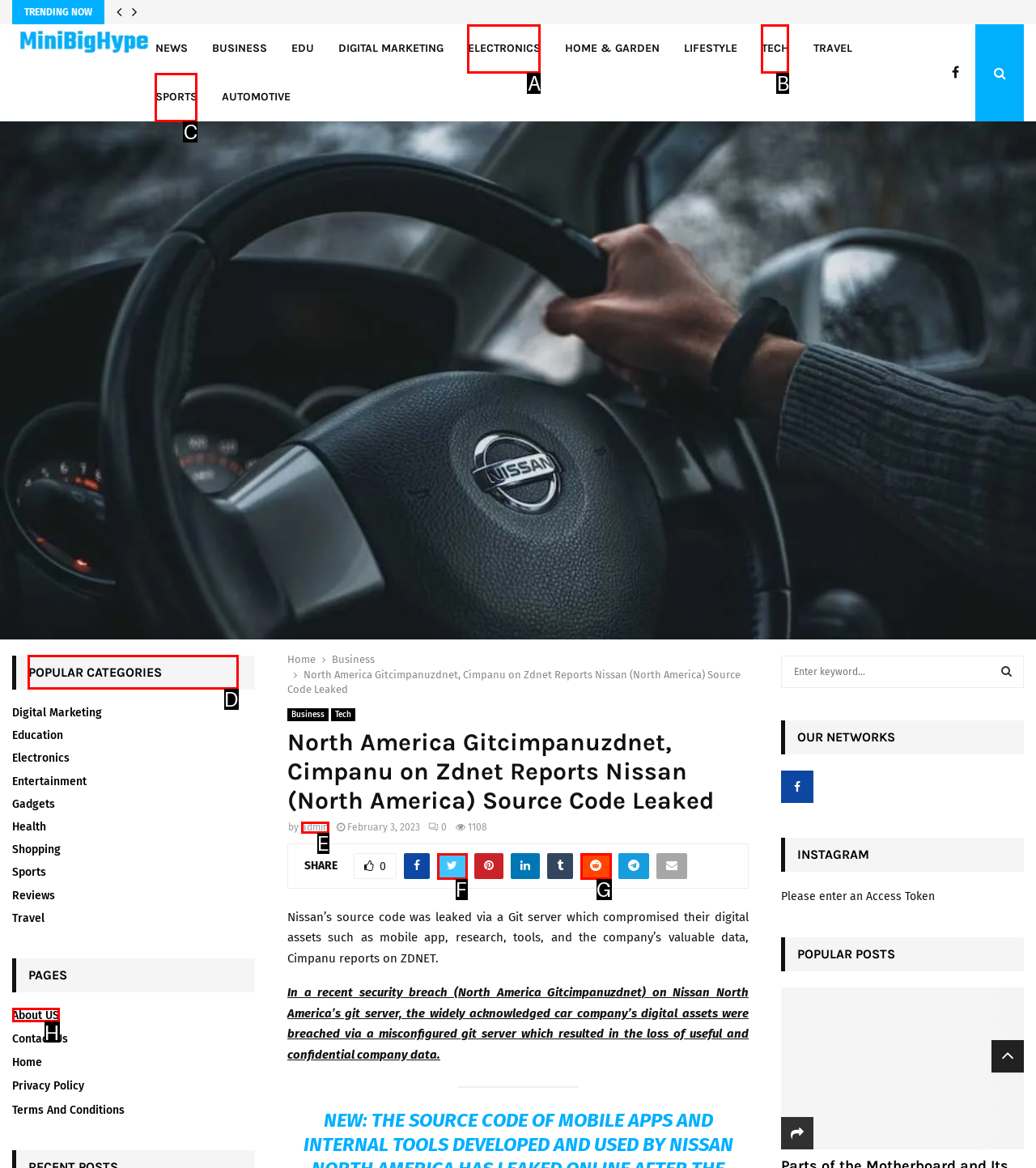Figure out which option to click to perform the following task: View Home page
Provide the letter of the correct option in your response.

None